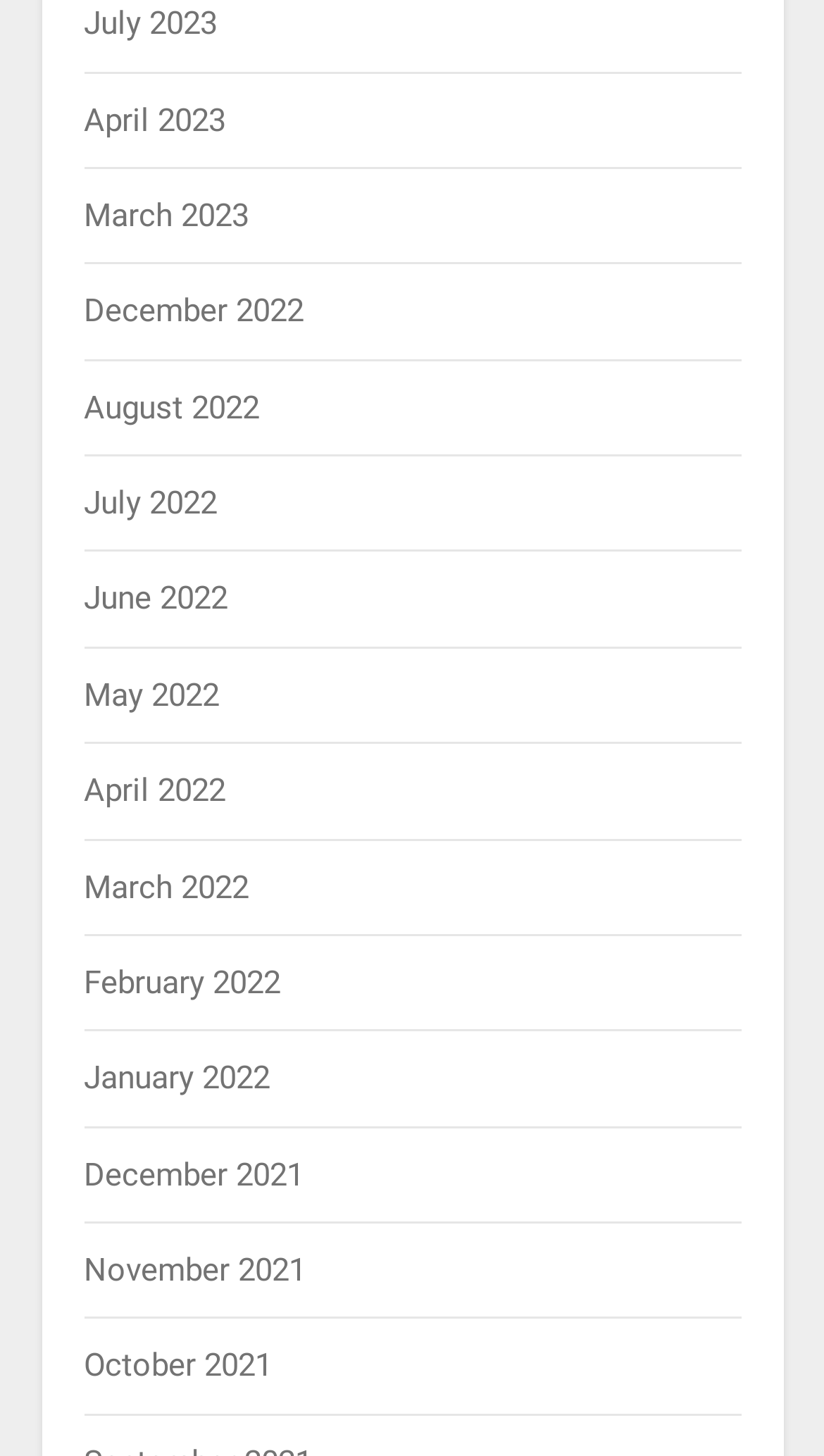Provide the bounding box coordinates for the area that should be clicked to complete the instruction: "Go to About page".

None